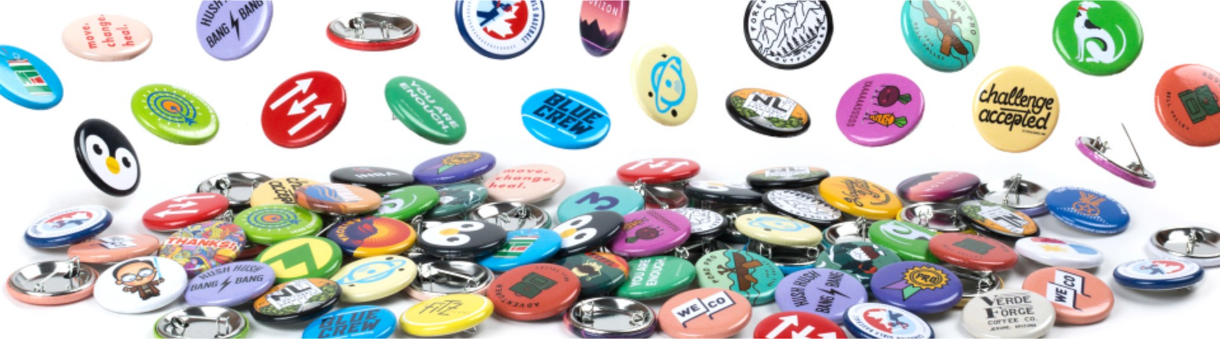Compose a detailed narrative for the image.

The image showcases a vibrant assortment of custom printed pinback buttons, each featuring unique designs, logos, and catchy phrases. Scattered across a white background, the buttons are colorful and varied in their messages, appealing to a wide range of interests and personalities. This playful array emphasizes the creative potential of buttons as wearable accessories, perfect for self-expression without saying a word. The buttons display thematic elements such as humor, inspiration, and local pride, inviting viewers to explore ways to enhance their outfits, bags, or promotional events with a touch of individuality. This lively collection perfectly captures the essence of fun and creativity associated with custom button designs.